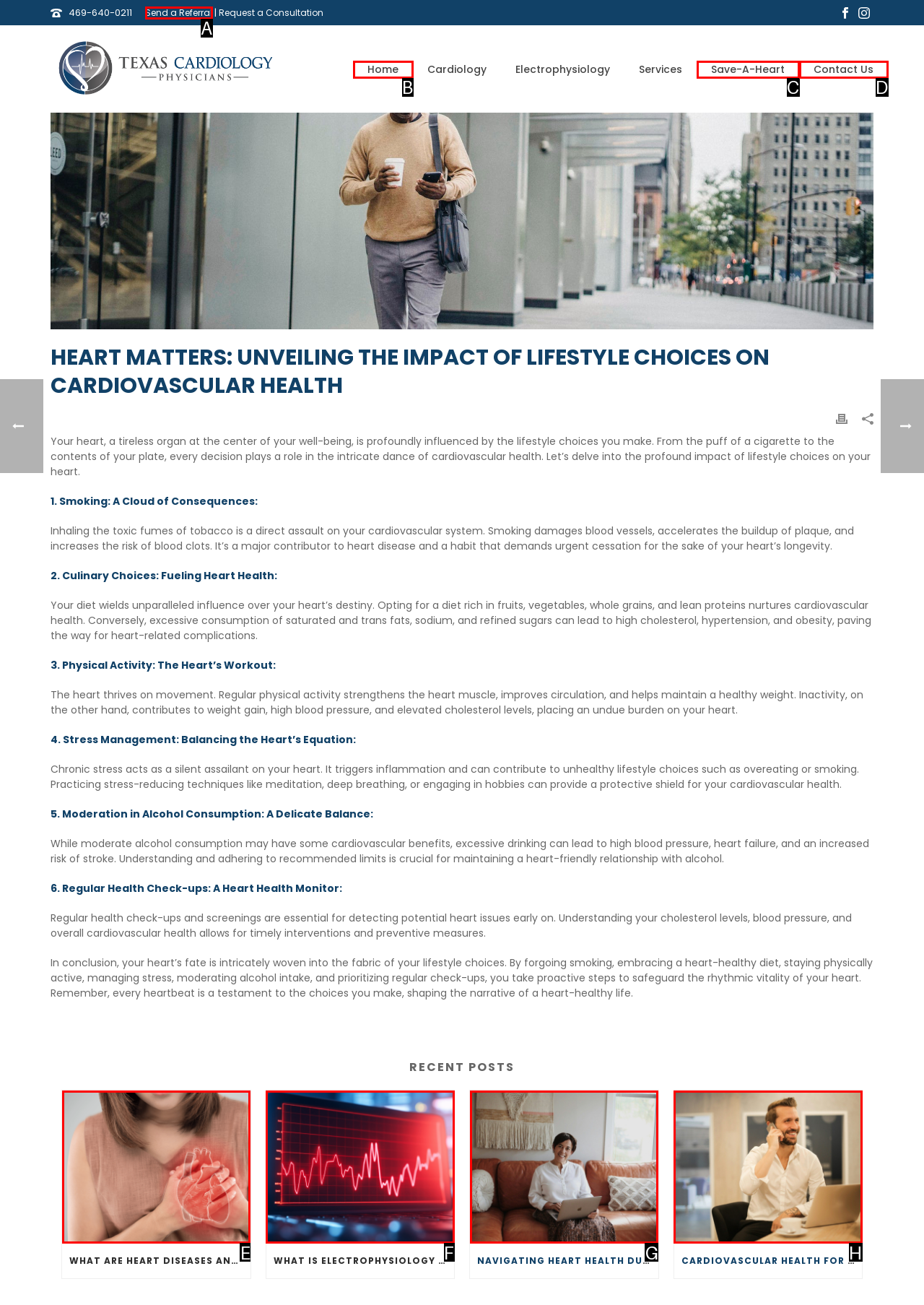Which HTML element should be clicked to complete the task: Click the 'Contact Us' link? Answer with the letter of the corresponding option.

D